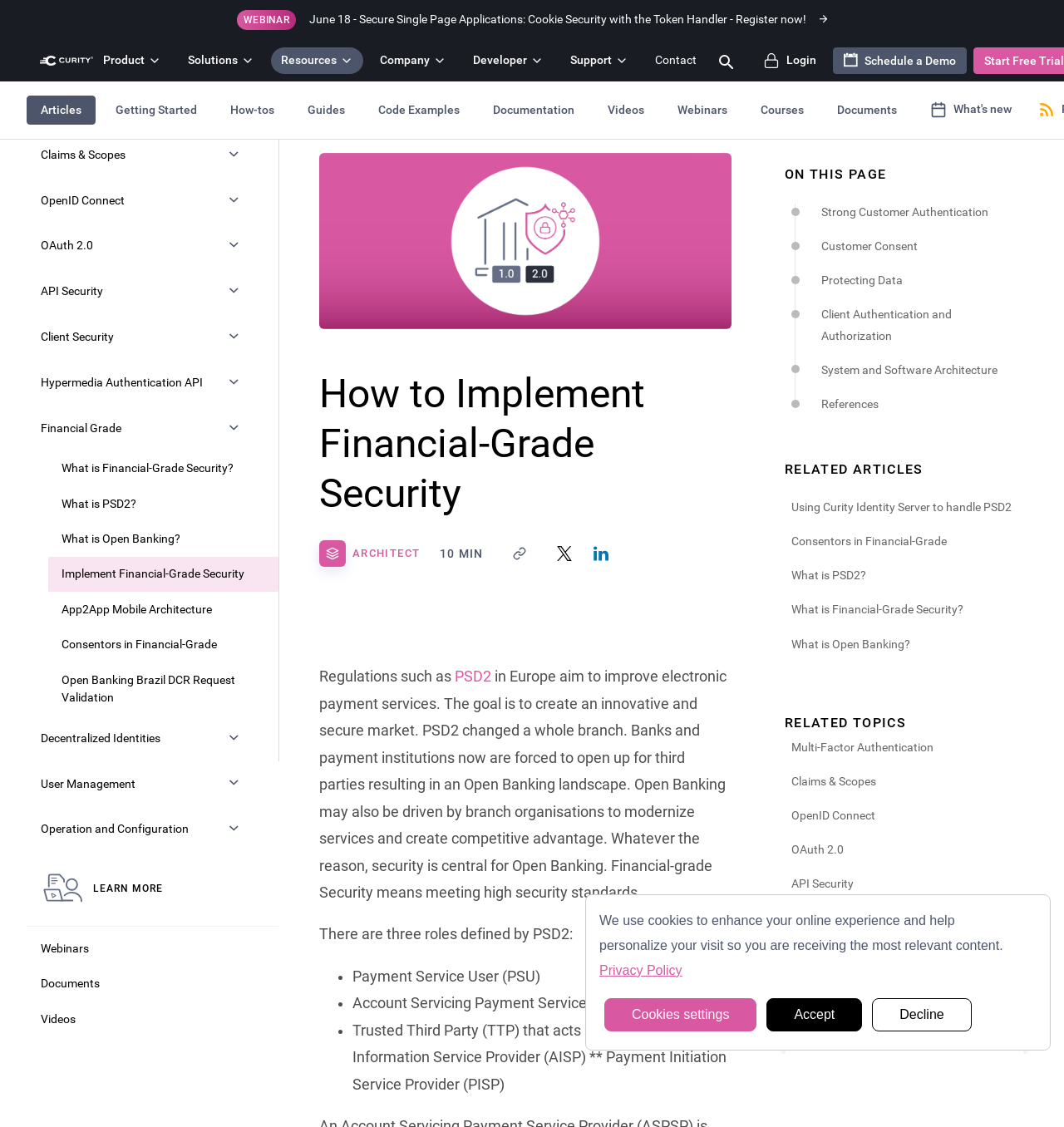What is the topic of the webinar mentioned on the webpage?
Please respond to the question with a detailed and informative answer.

The webpage mentions a webinar with the title 'Secure Single Page Applications: Cookie Security with the Token Handler - Register now!'. This suggests that the topic of the webinar is related to securing single page applications, specifically with regards to cookie security and token handlers.